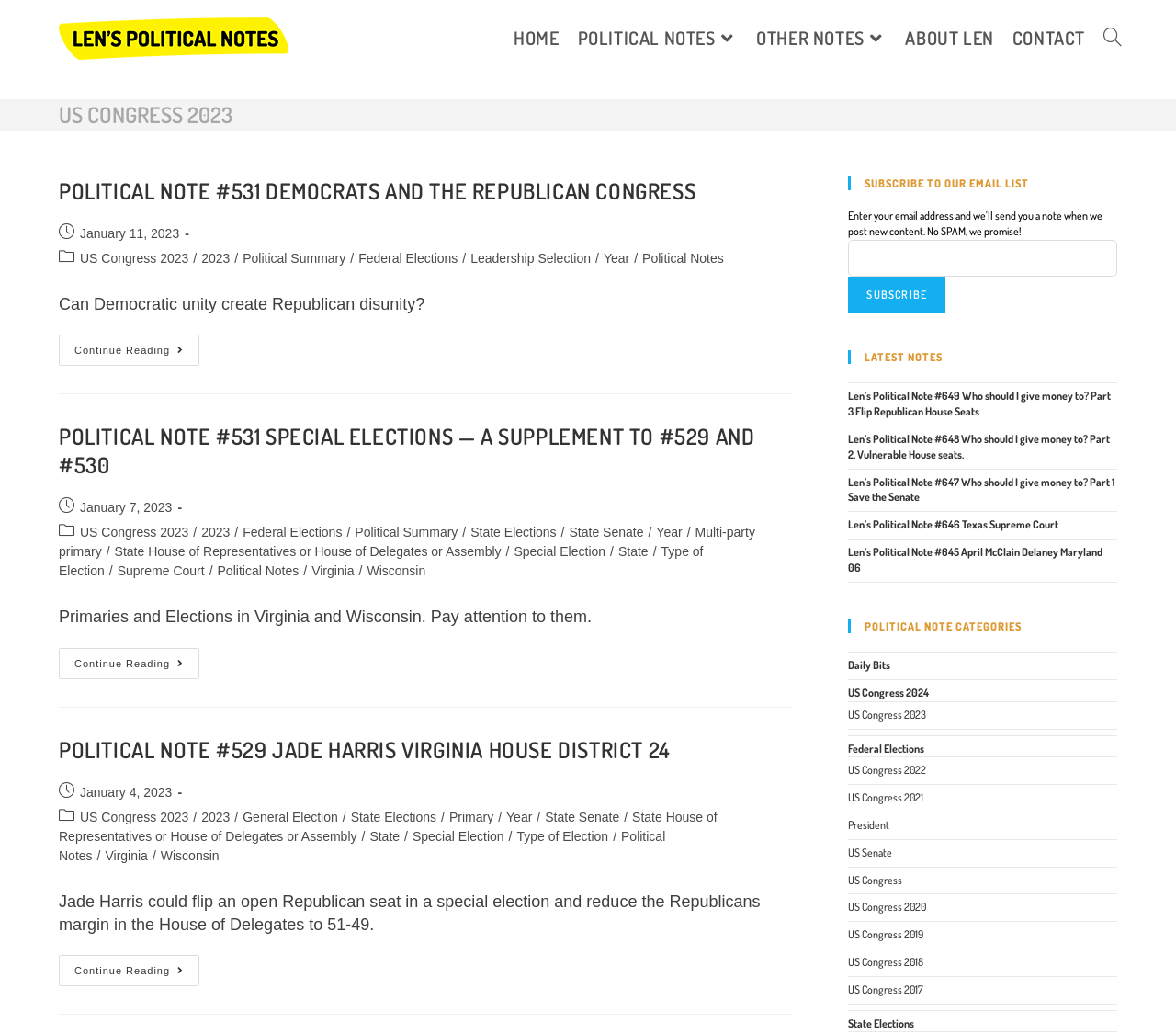Given the following UI element description: "Special Election", find the bounding box coordinates in the webpage screenshot.

[0.437, 0.527, 0.515, 0.541]